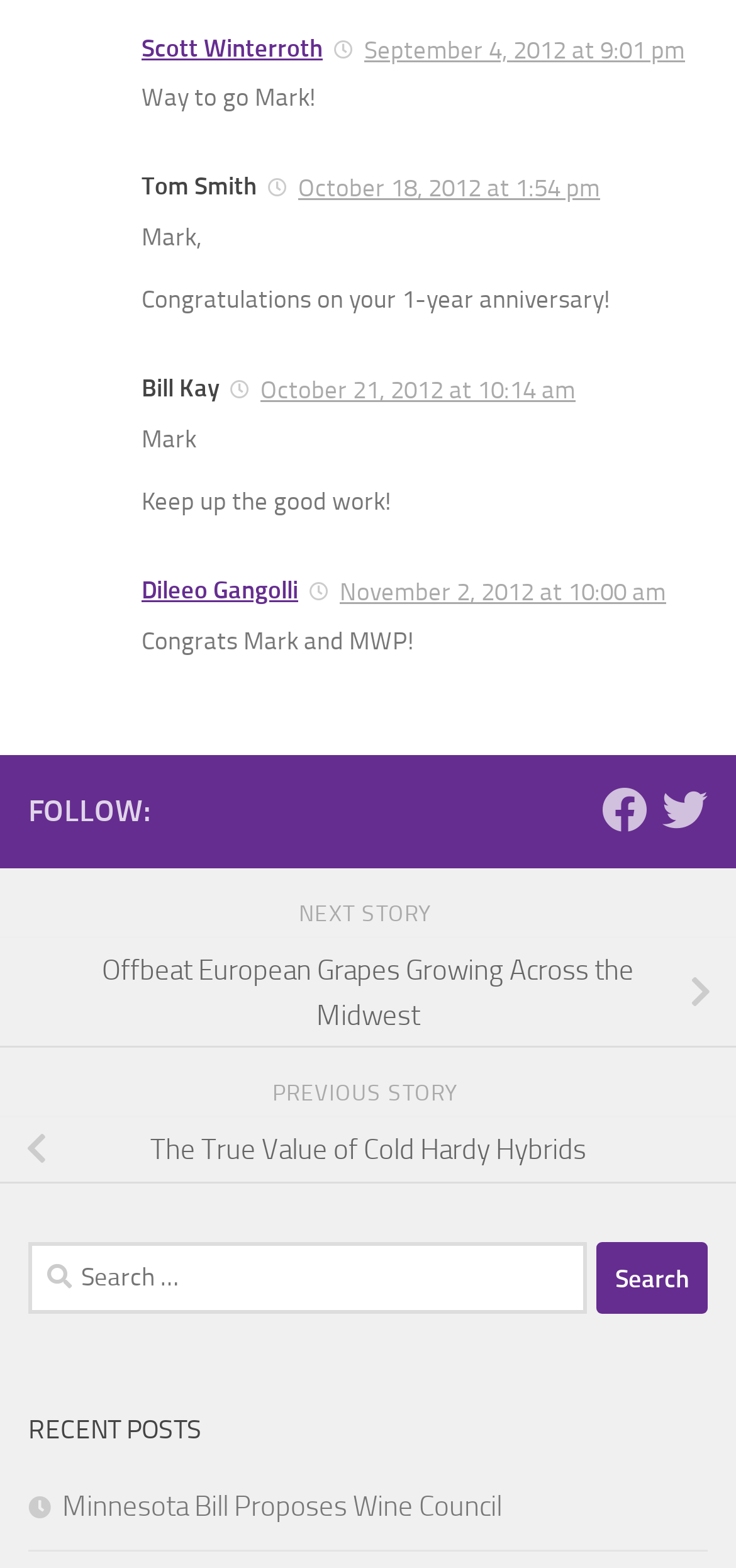Using the webpage screenshot and the element description parent_node: Search for: value="Search", determine the bounding box coordinates. Specify the coordinates in the format (top-left x, top-left y, bottom-right x, bottom-right y) with values ranging from 0 to 1.

[0.81, 0.793, 0.962, 0.838]